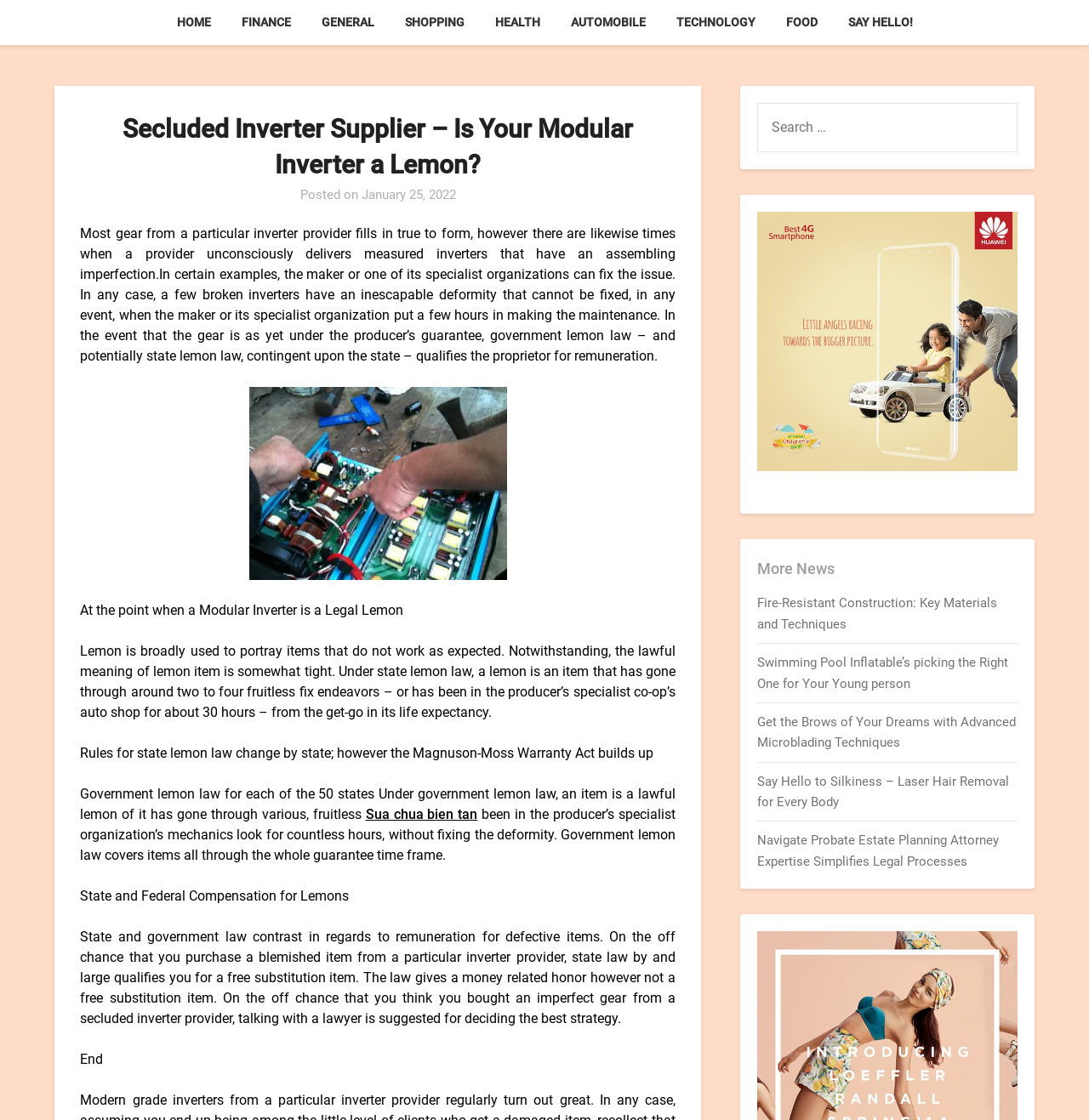Respond with a single word or phrase for the following question: 
How many hours may a product be in the manufacturer's repair shop before it is considered a 'lemon'?

30 hours